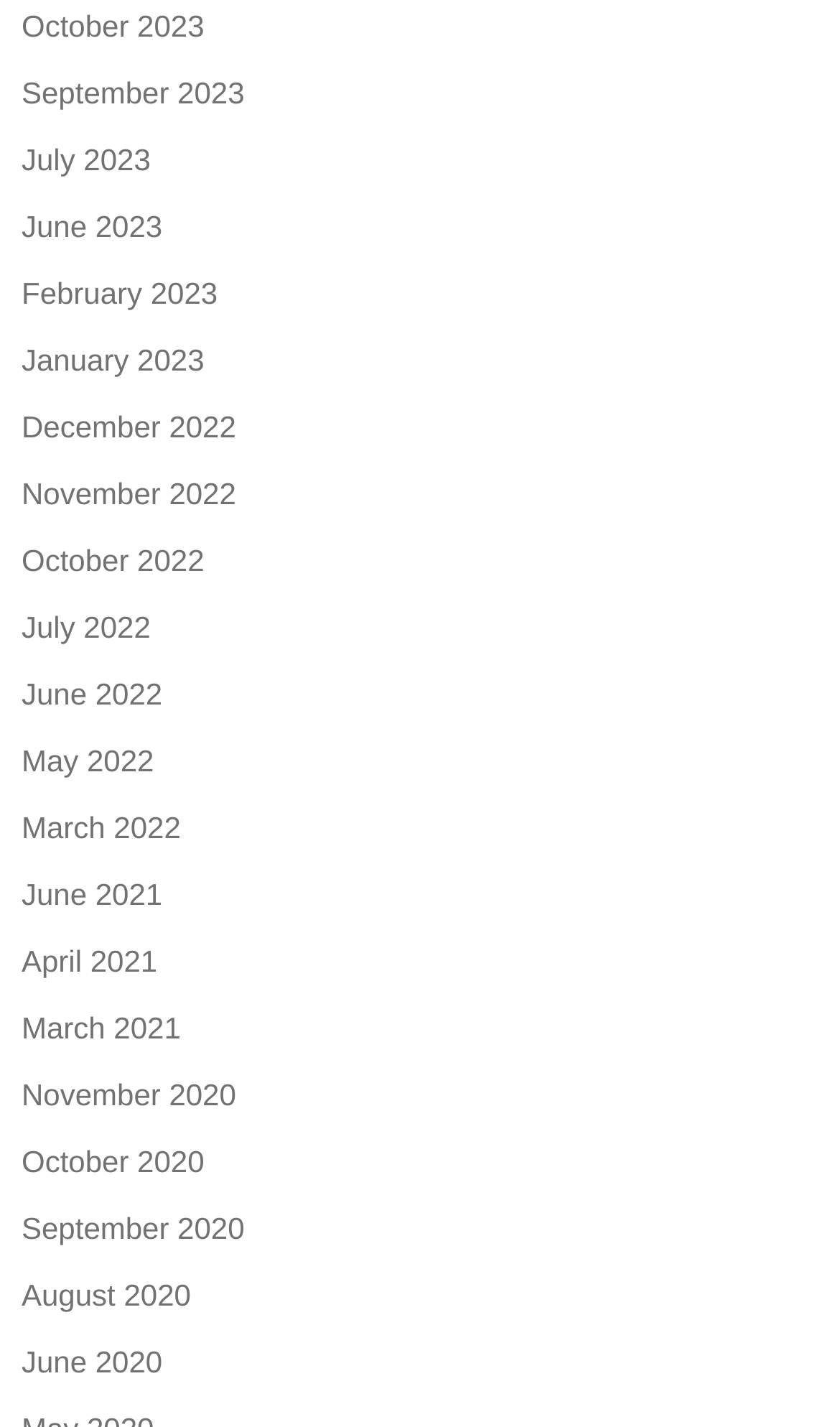Provide the bounding box for the UI element matching this description: "April 2021".

[0.026, 0.661, 0.187, 0.686]